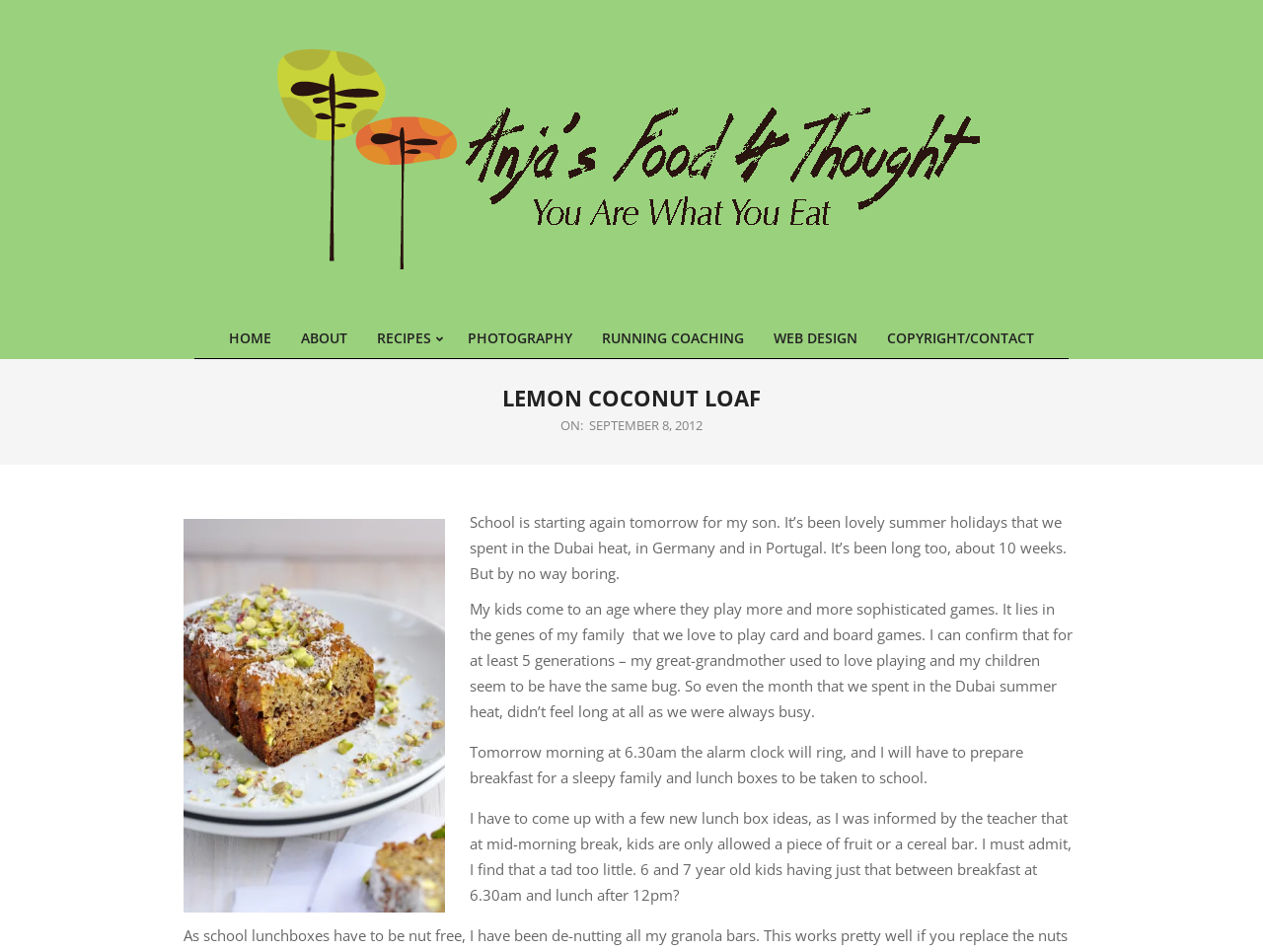Where did the author spend summer holidays?
Refer to the image and give a detailed answer to the question.

The author mentions that 'It’s been lovely summer holidays that we spent in the Dubai heat, in Germany and in Portugal' which indicates the places where the summer holidays were spent.